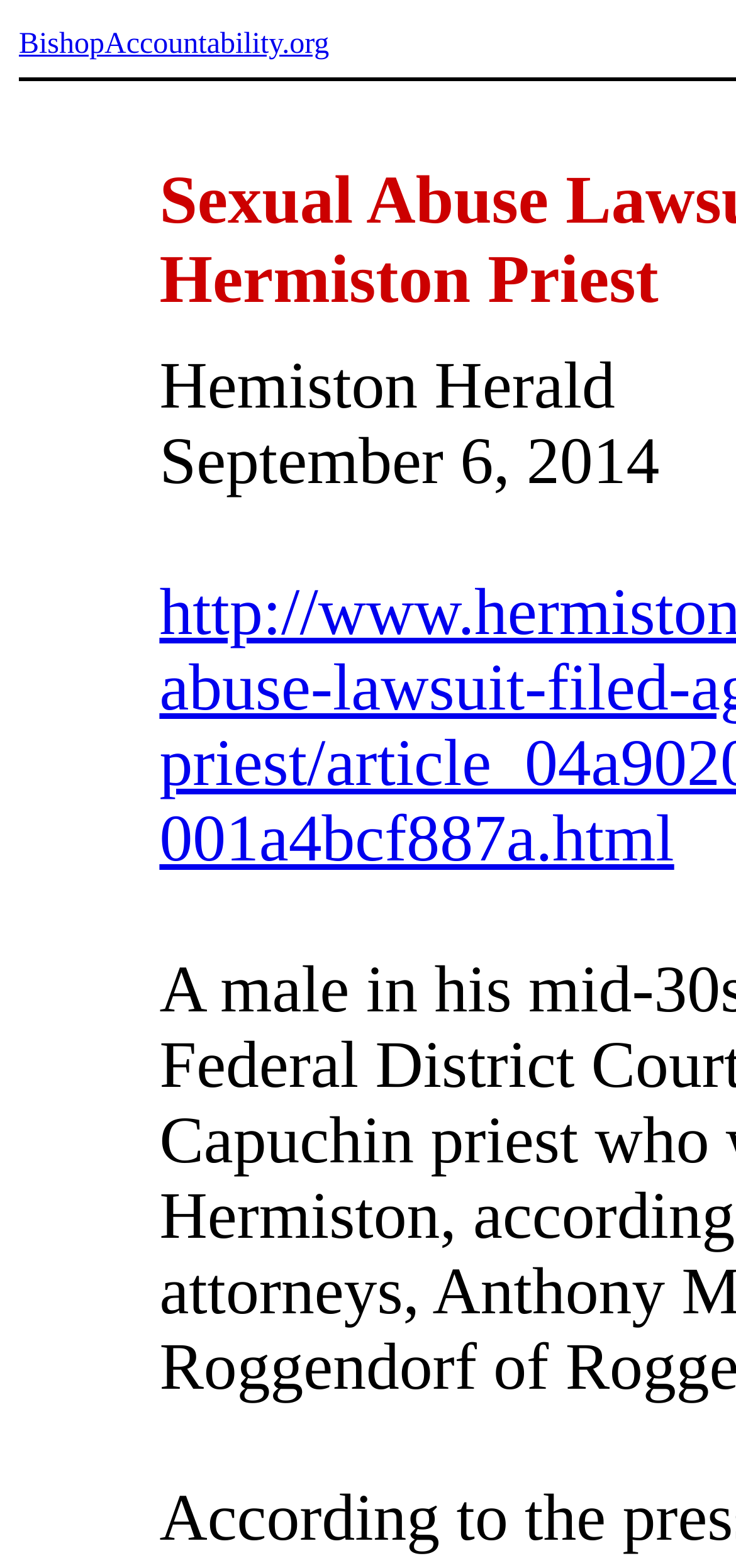Provide the bounding box coordinates of the HTML element described by the text: "BishopAccountability.org". The coordinates should be in the format [left, top, right, bottom] with values between 0 and 1.

[0.026, 0.018, 0.447, 0.039]